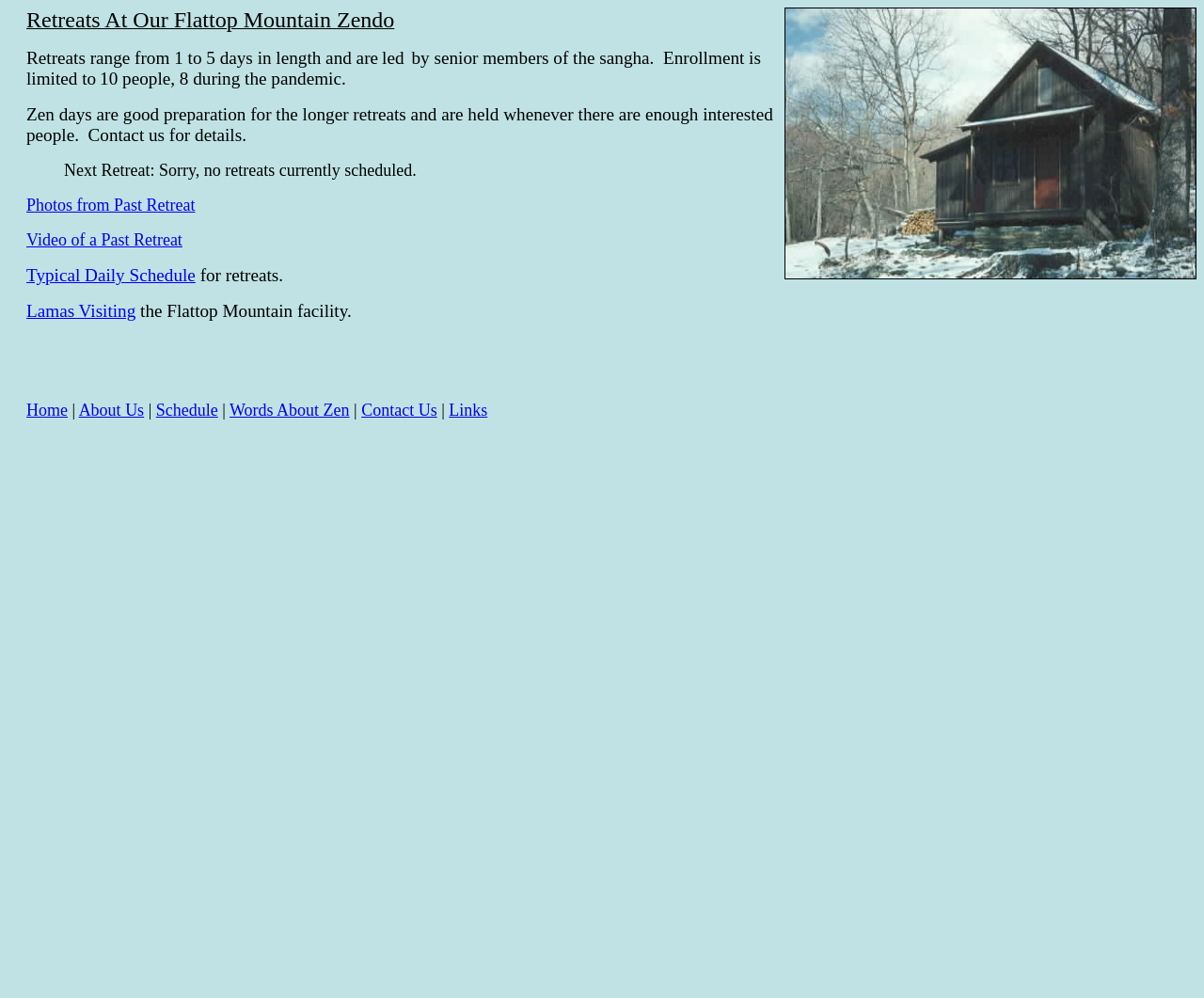Show the bounding box coordinates for the element that needs to be clicked to execute the following instruction: "Visit the home page". Provide the coordinates in the form of four float numbers between 0 and 1, i.e., [left, top, right, bottom].

[0.022, 0.402, 0.056, 0.42]